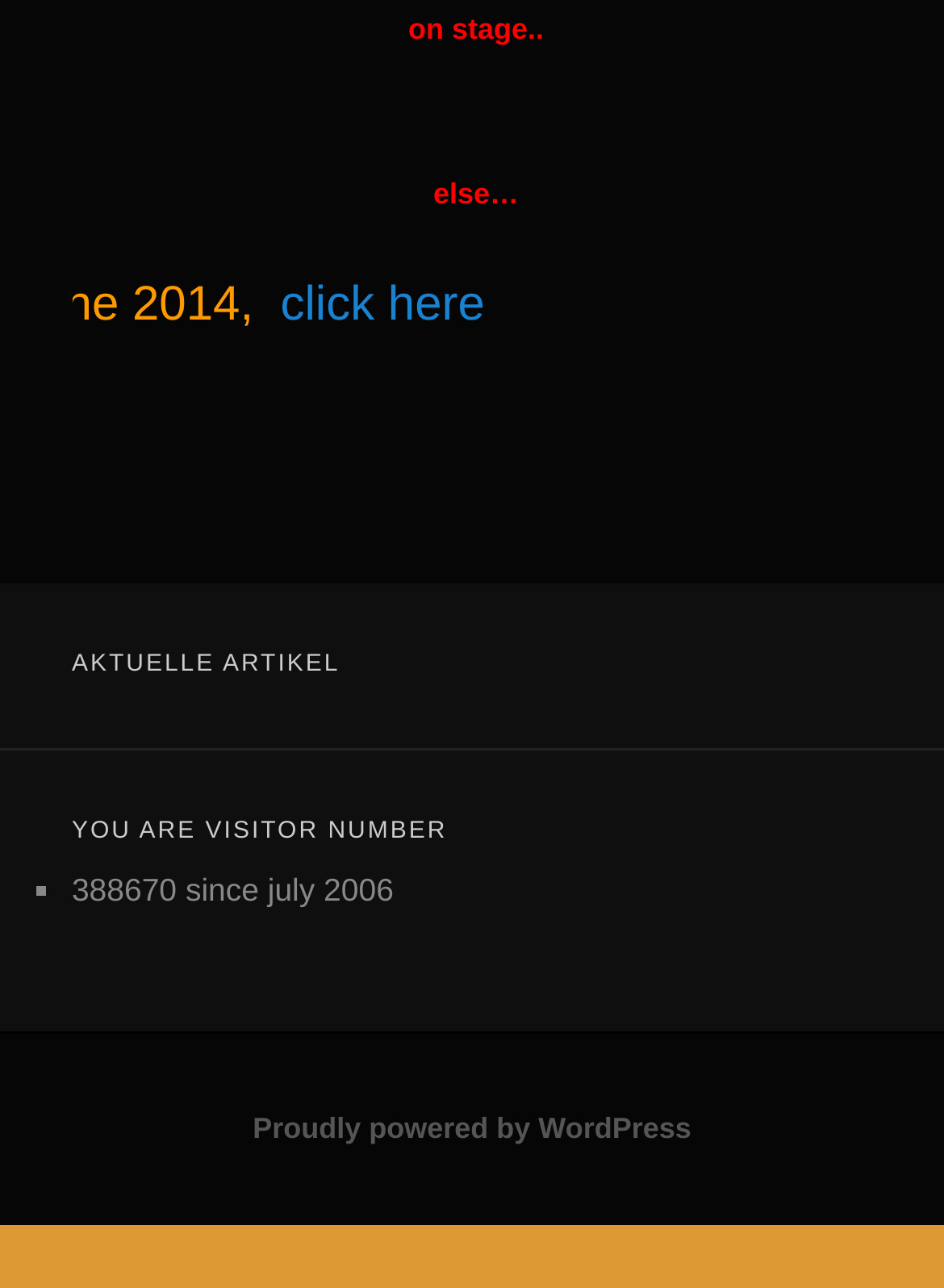Bounding box coordinates are to be given in the format (top-left x, top-left y, bottom-right x, bottom-right y). All values must be floating point numbers between 0 and 1. Provide the bounding box coordinate for the UI element described as: click here

[0.631, 0.216, 0.848, 0.257]